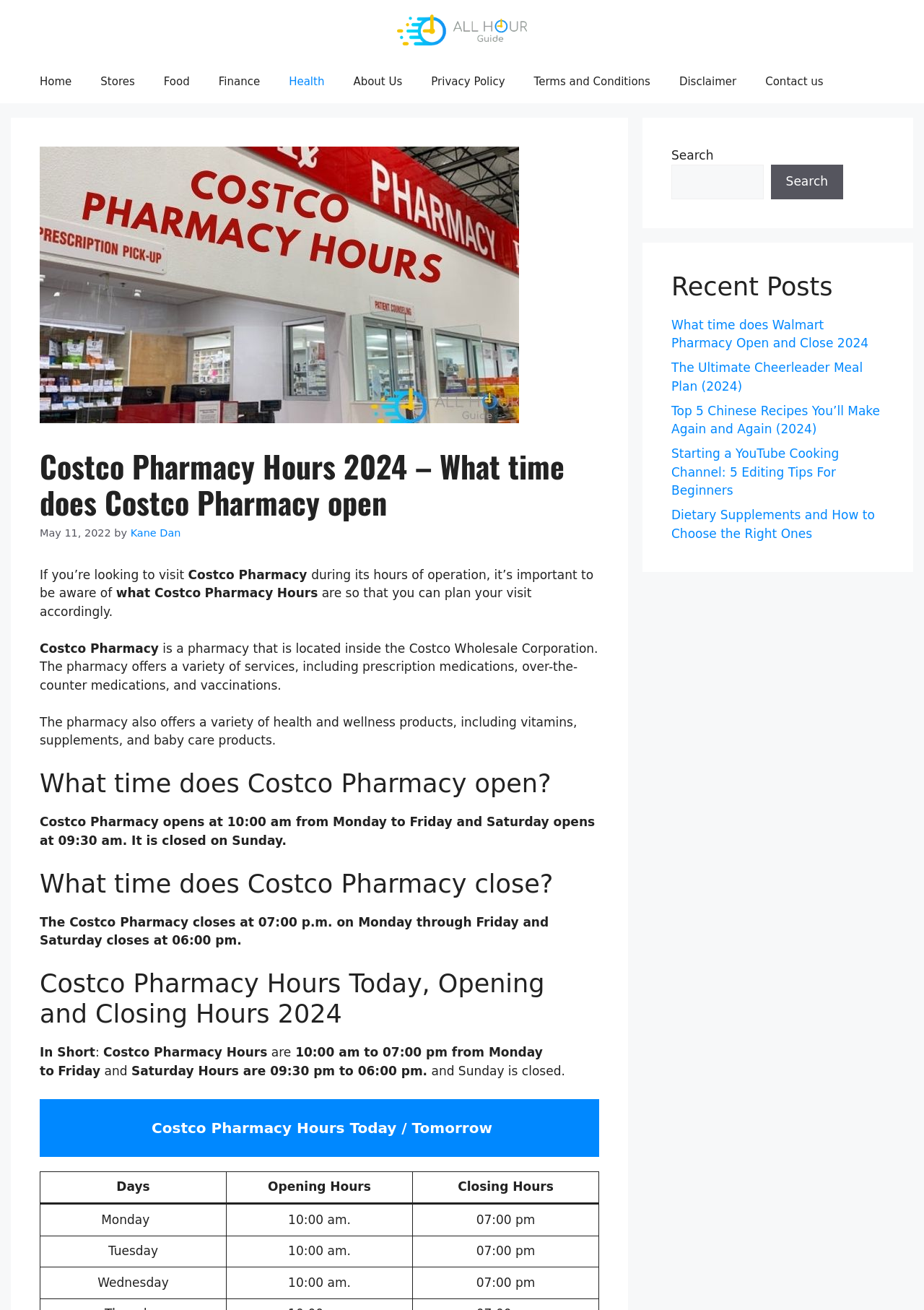From the screenshot, find the bounding box of the UI element matching this description: "Health". Supply the bounding box coordinates in the form [left, top, right, bottom], each a float between 0 and 1.

[0.297, 0.046, 0.367, 0.079]